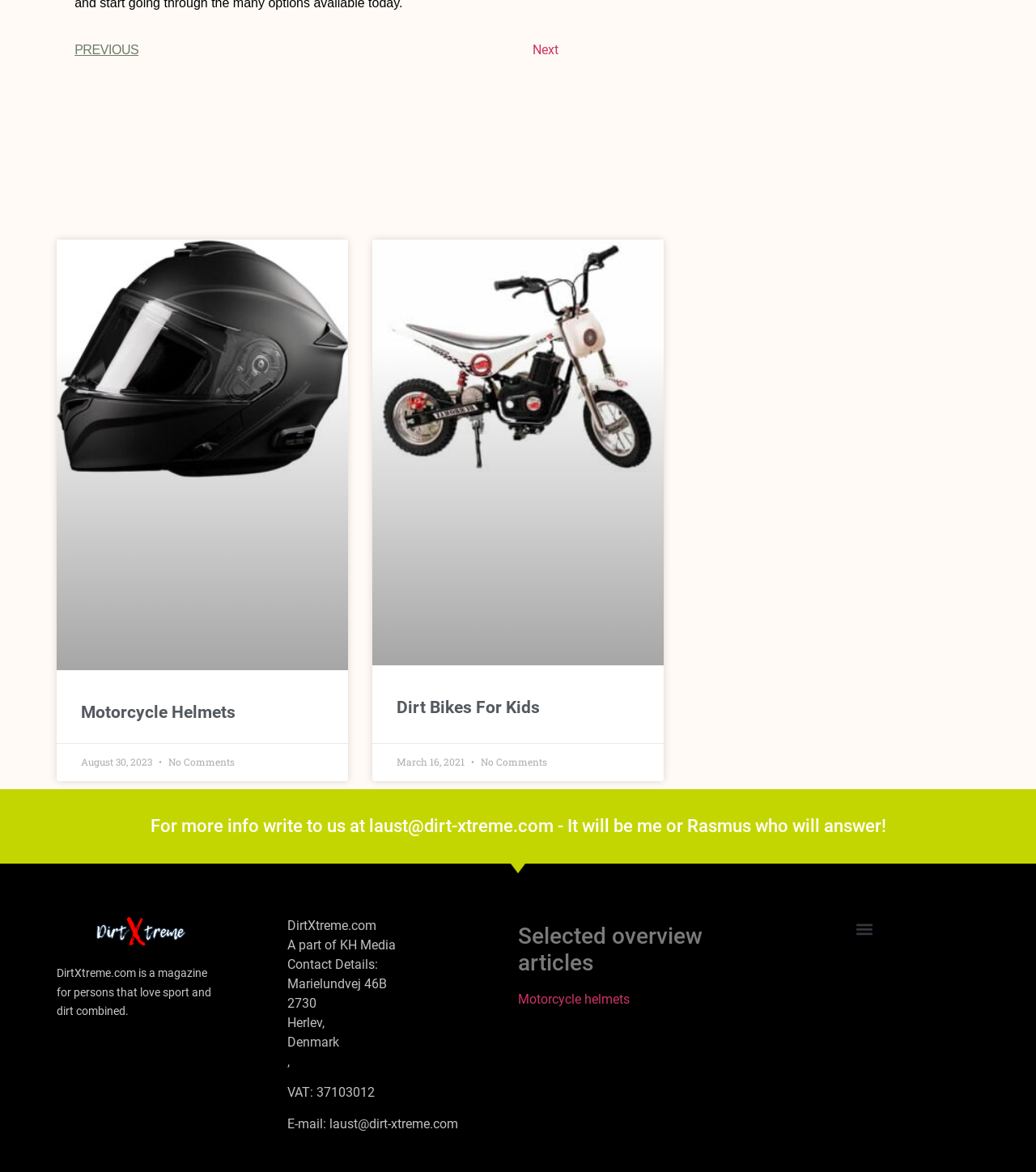Extract the bounding box coordinates for the HTML element that matches this description: "parent_node: Motorcycle Helmets". The coordinates should be four float numbers between 0 and 1, i.e., [left, top, right, bottom].

[0.055, 0.204, 0.336, 0.572]